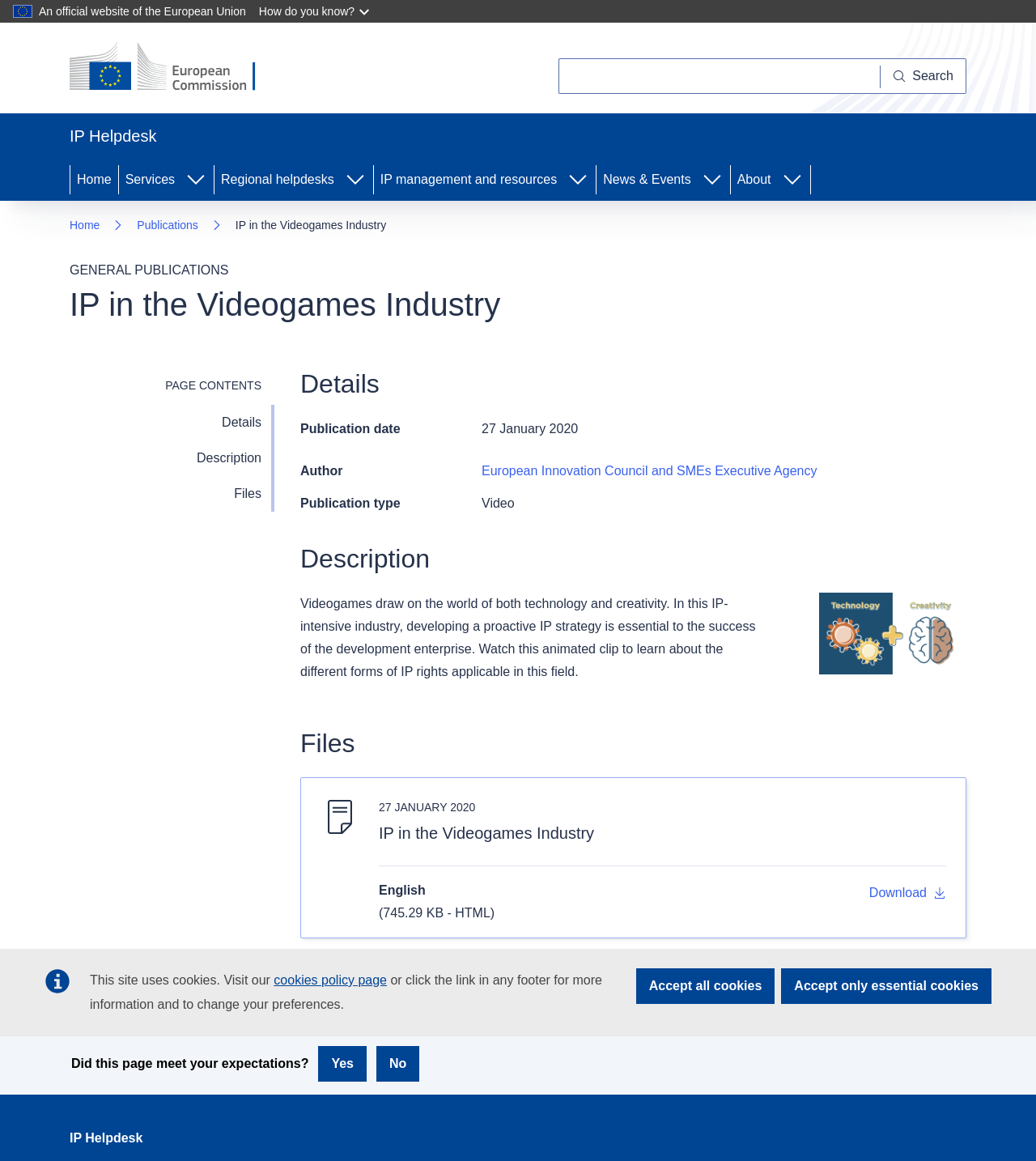Determine the bounding box coordinates of the clickable region to carry out the instruction: "Browse posts tagged with 'actor'".

None